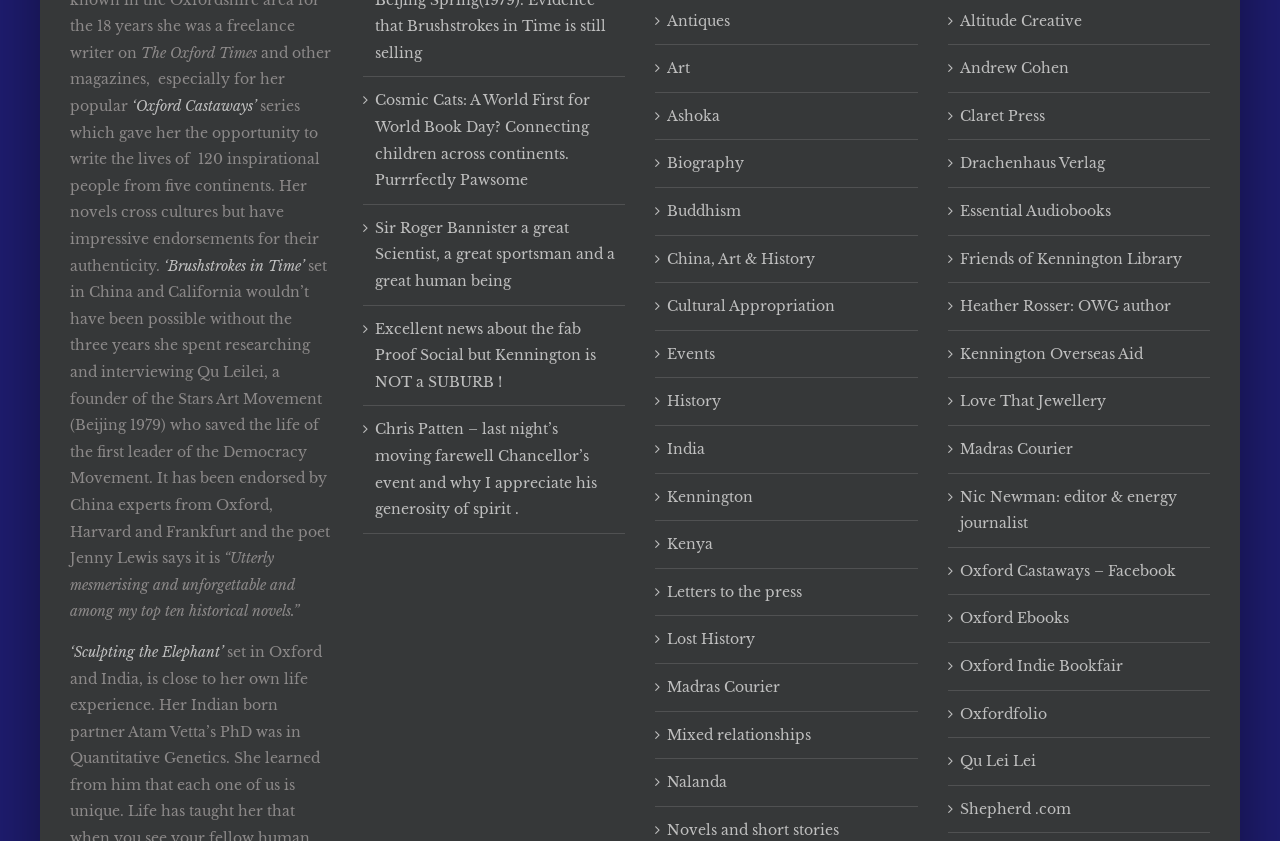Using the webpage screenshot, locate the HTML element that fits the following description and provide its bounding box: "Kennington Overseas Aid".

[0.75, 0.405, 0.938, 0.437]